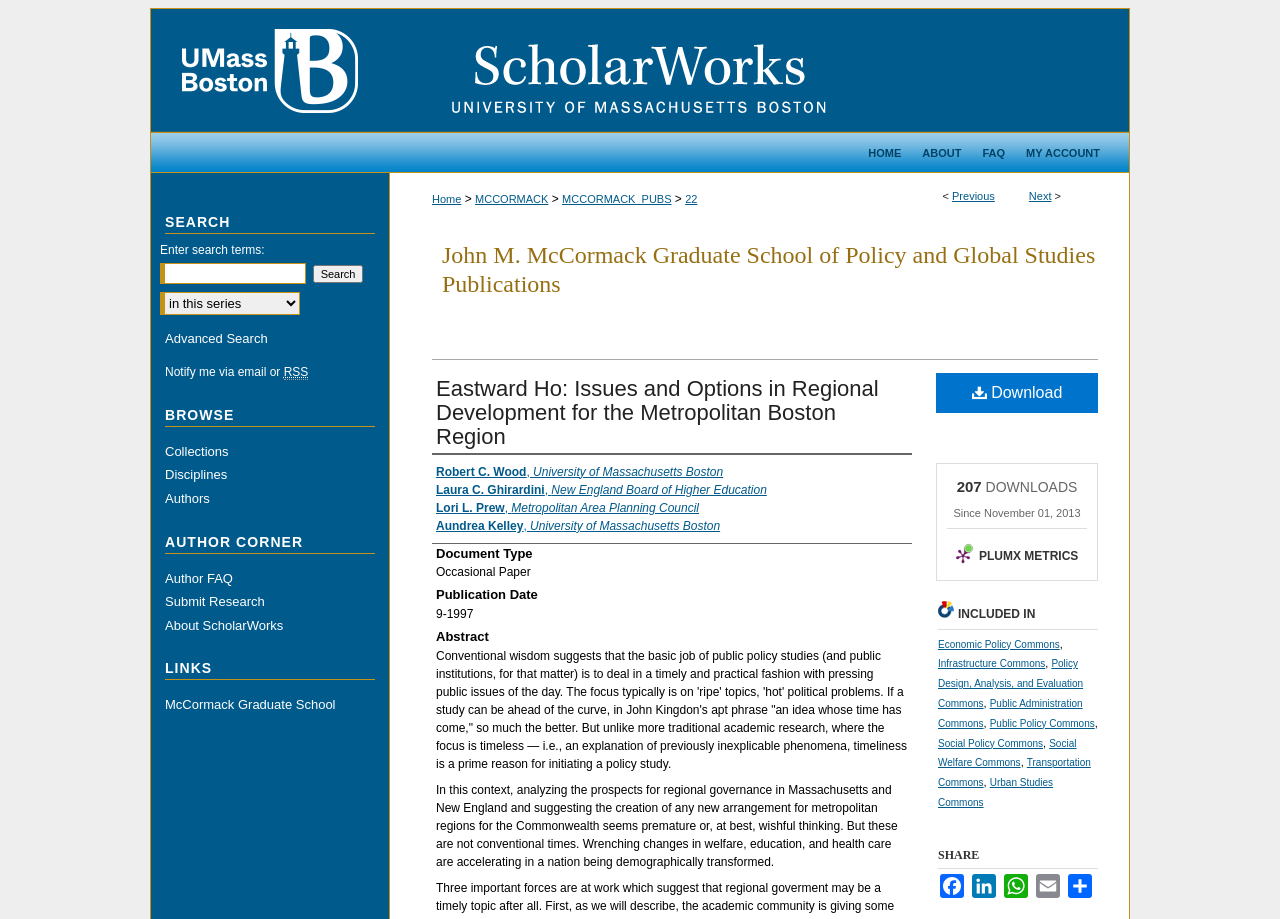Please specify the bounding box coordinates of the clickable section necessary to execute the following command: "Download the document".

[0.731, 0.405, 0.858, 0.449]